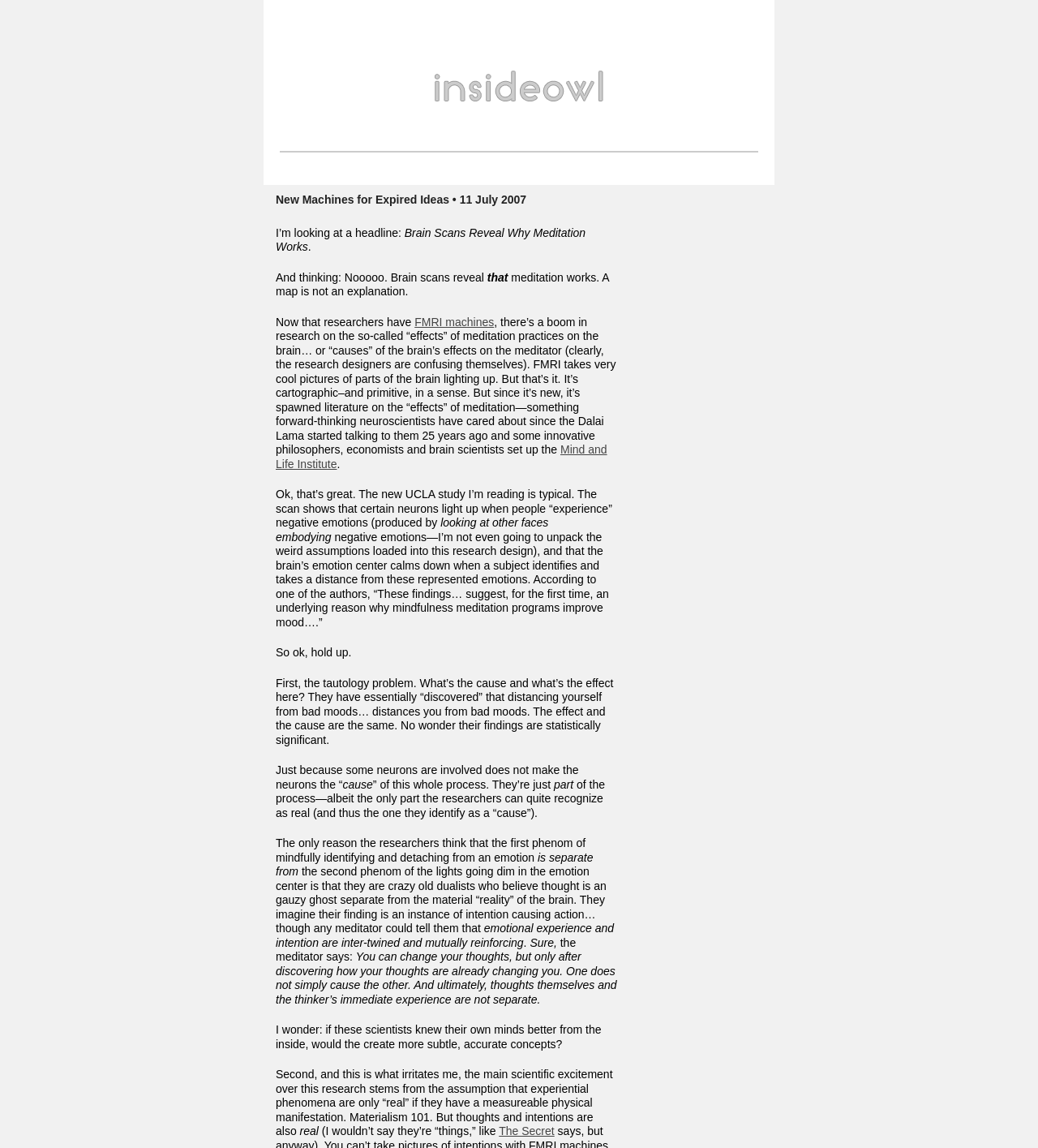Find the bounding box coordinates for the HTML element specified by: "The Secret".

[0.481, 0.98, 0.534, 0.991]